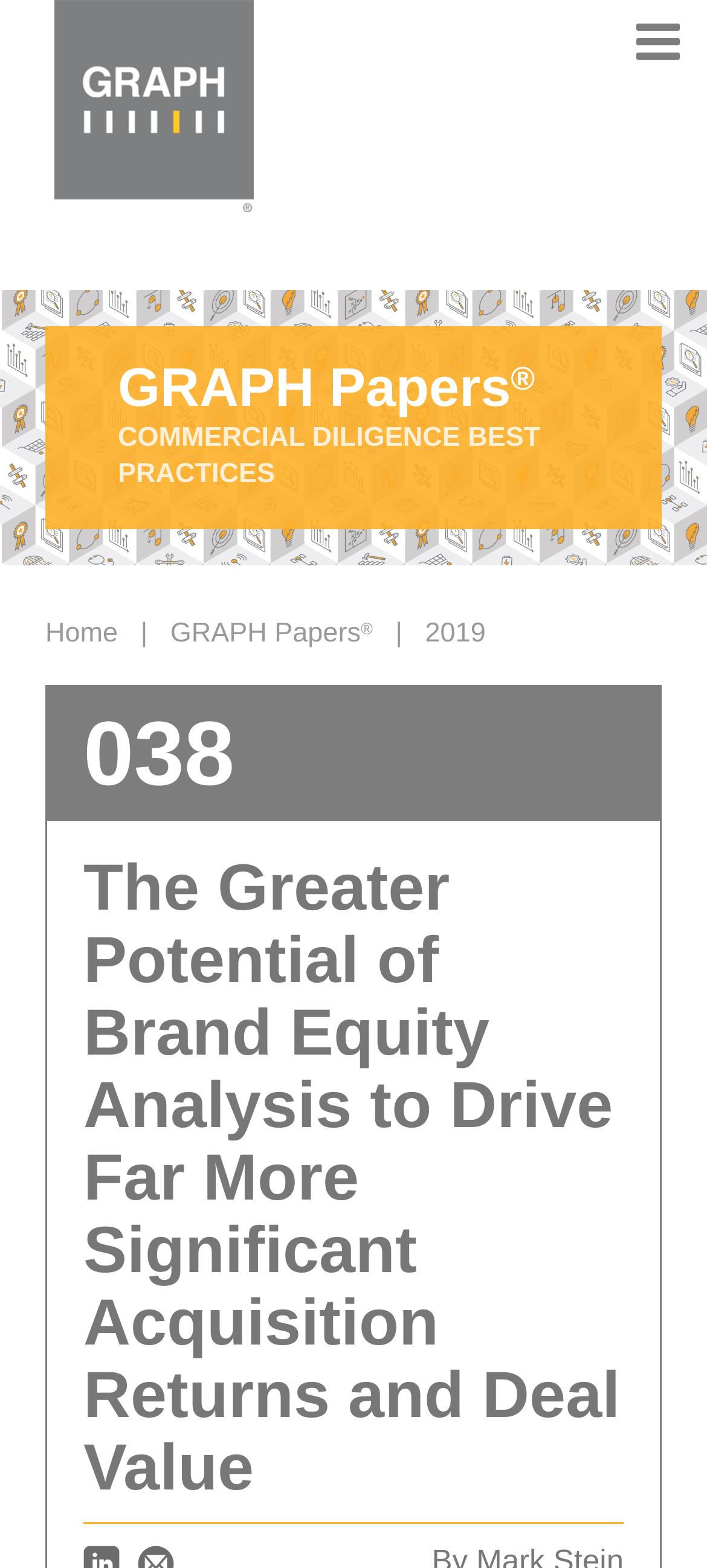Extract the primary header of the webpage and generate its text.

GRAPH Papers®
COMMERCIAL DILIGENCE BEST PRACTICES